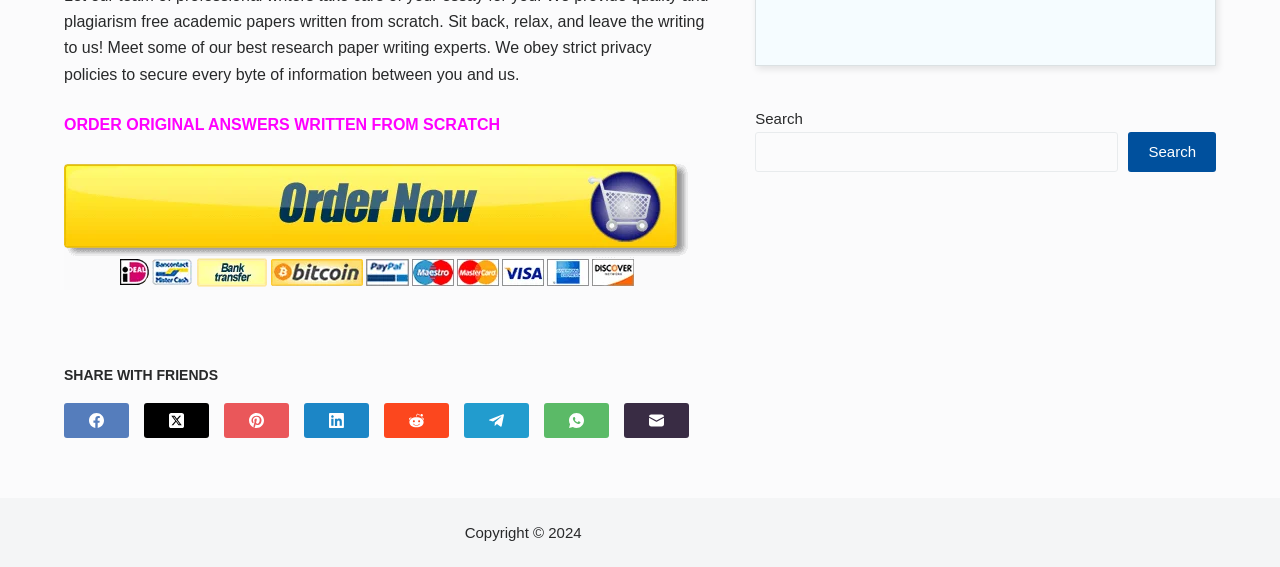Locate the bounding box coordinates of the clickable part needed for the task: "share on Facebook".

[0.05, 0.71, 0.101, 0.772]